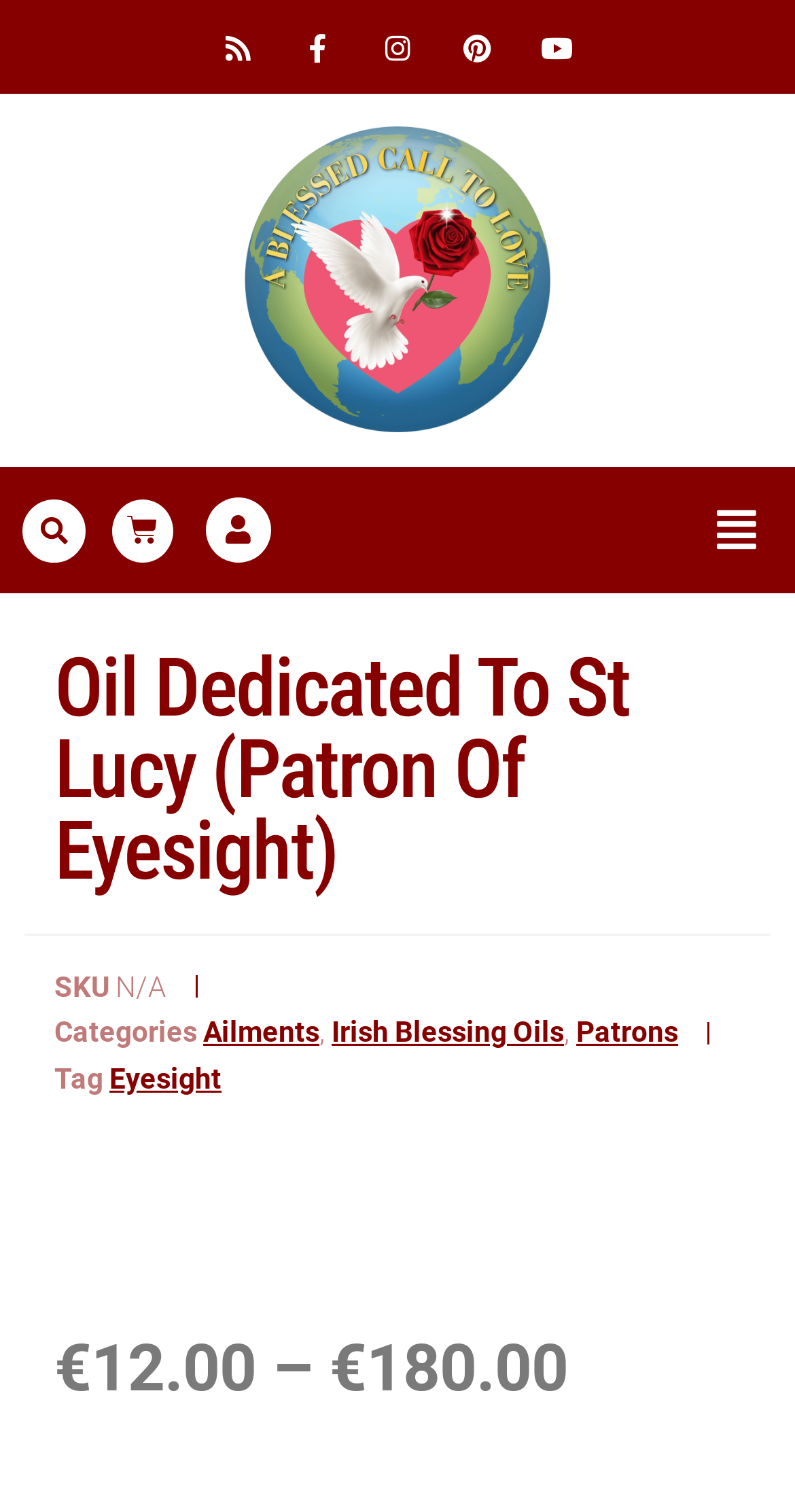Given the element description, predict the bounding box coordinates in the format (top-left x, top-left y, bottom-right x, bottom-right y), using floating point numbers between 0 and 1: Irish Blessing Oils

[0.417, 0.672, 0.709, 0.694]